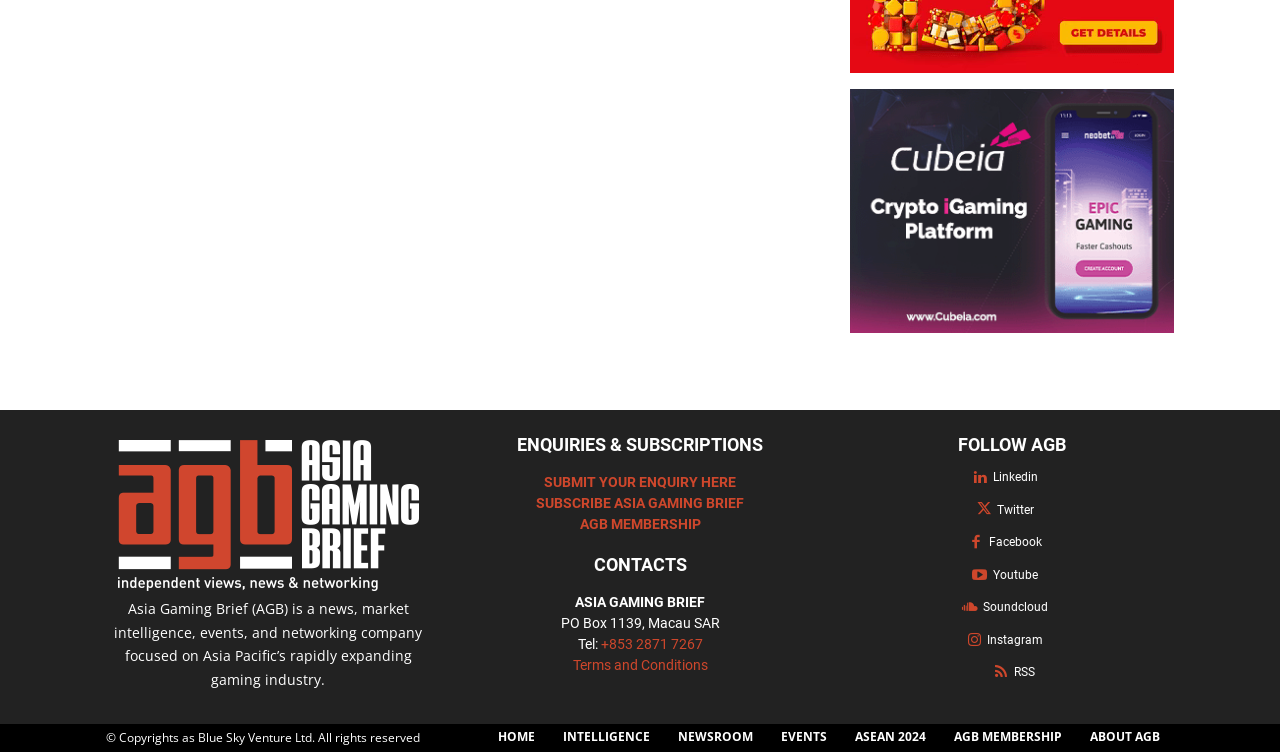Give a one-word or one-phrase response to the question: 
What is the name of the company?

Asia Gaming Brief